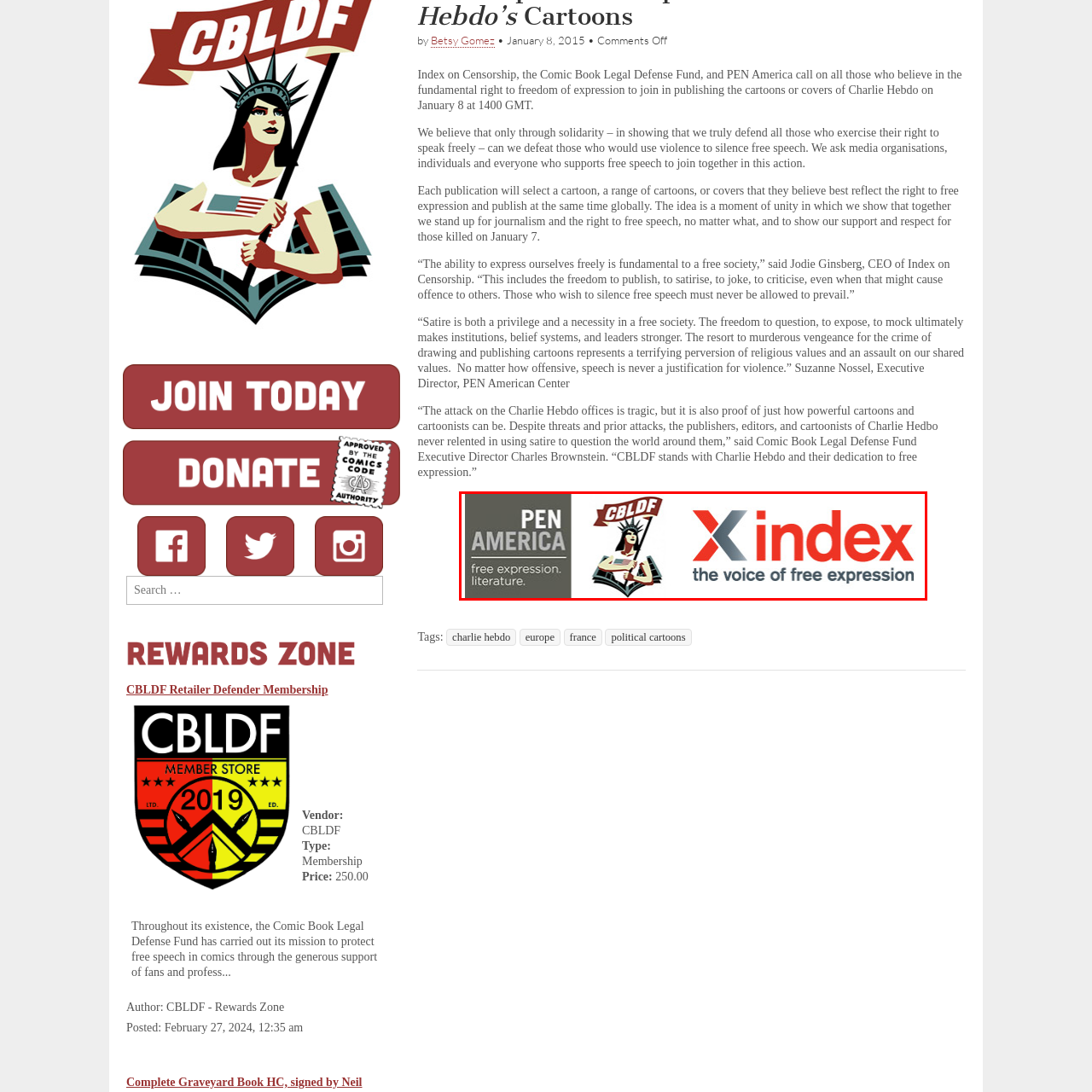Analyze the content inside the red box, What does the CBLDF logo represent? Provide a short answer using a single word or phrase.

Free speech rights